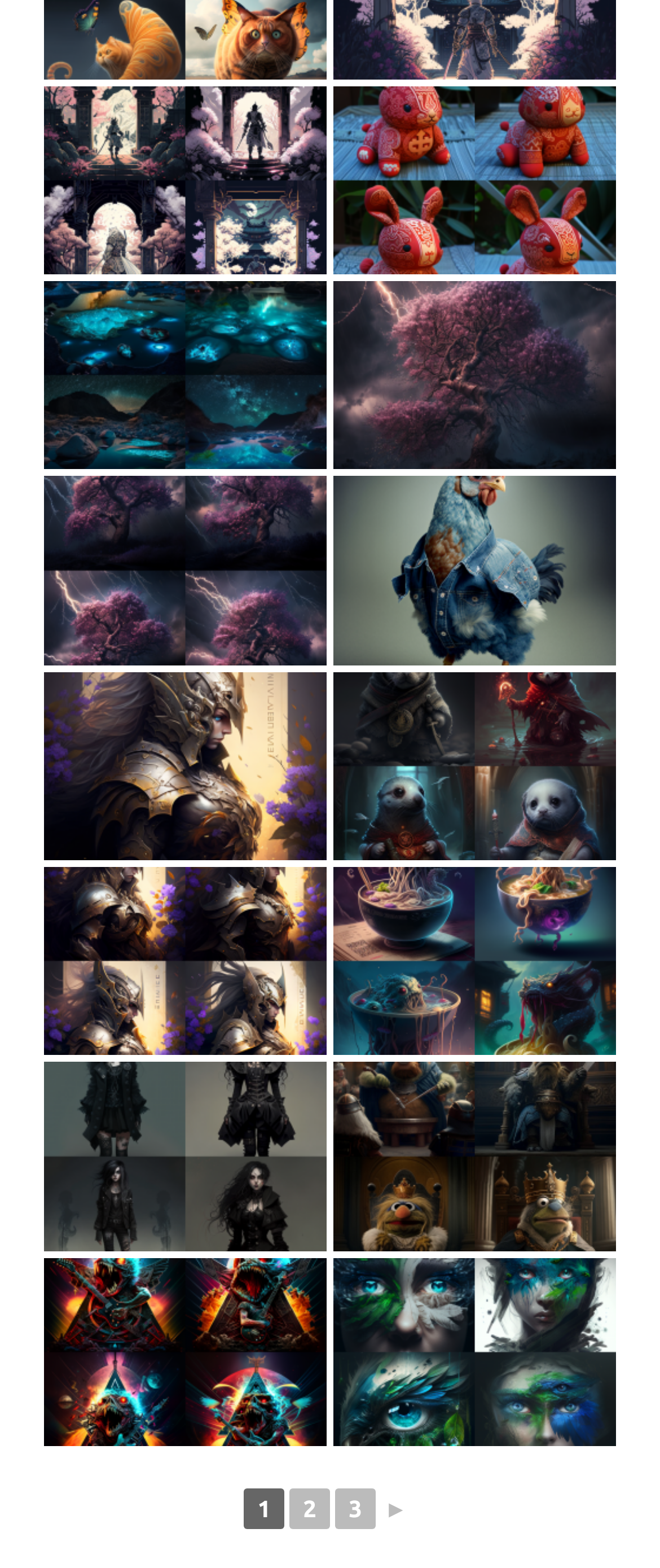Identify the bounding box coordinates of the clickable region required to complete the instruction: "Go to next page". The coordinates should be given as four float numbers within the range of 0 and 1, i.e., [left, top, right, bottom].

[0.577, 0.952, 0.623, 0.973]